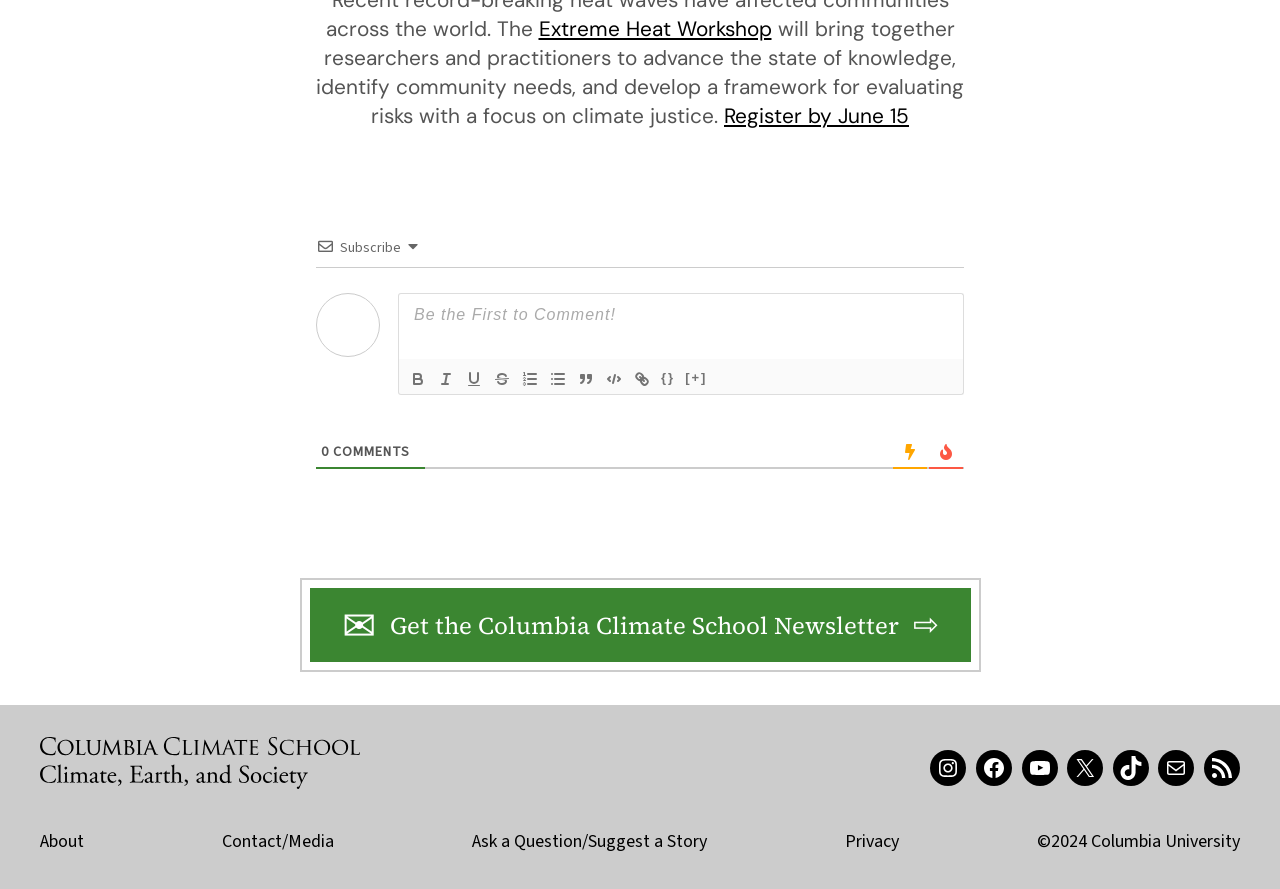Provide a brief response to the question using a single word or phrase: 
What is the deadline for registration?

June 15